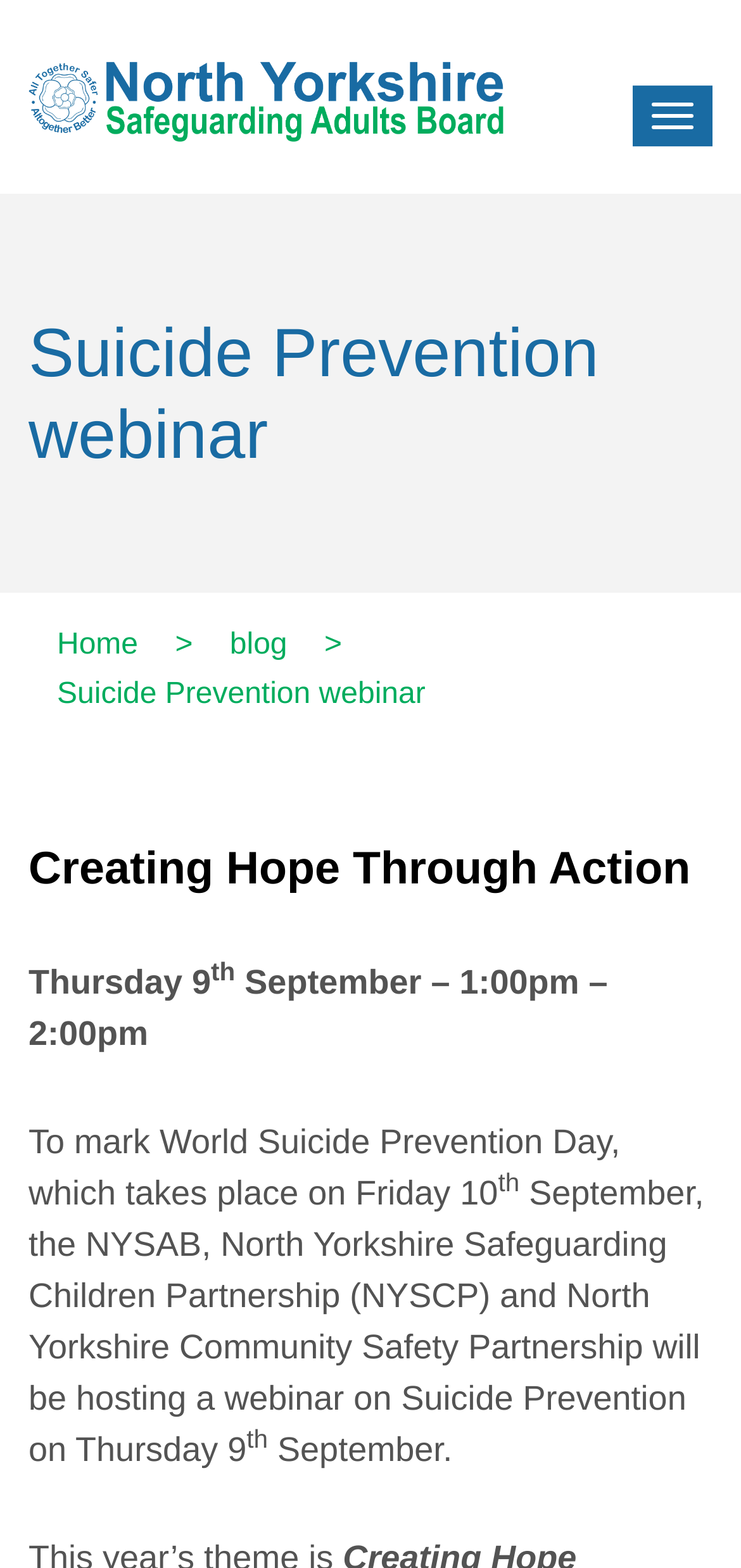Provide the bounding box coordinates, formatted as (top-left x, top-left y, bottom-right x, bottom-right y), with all values being floating point numbers between 0 and 1. Identify the bounding box of the UI element that matches the description: Suicide Prevention webinar

[0.051, 0.428, 0.6, 0.459]